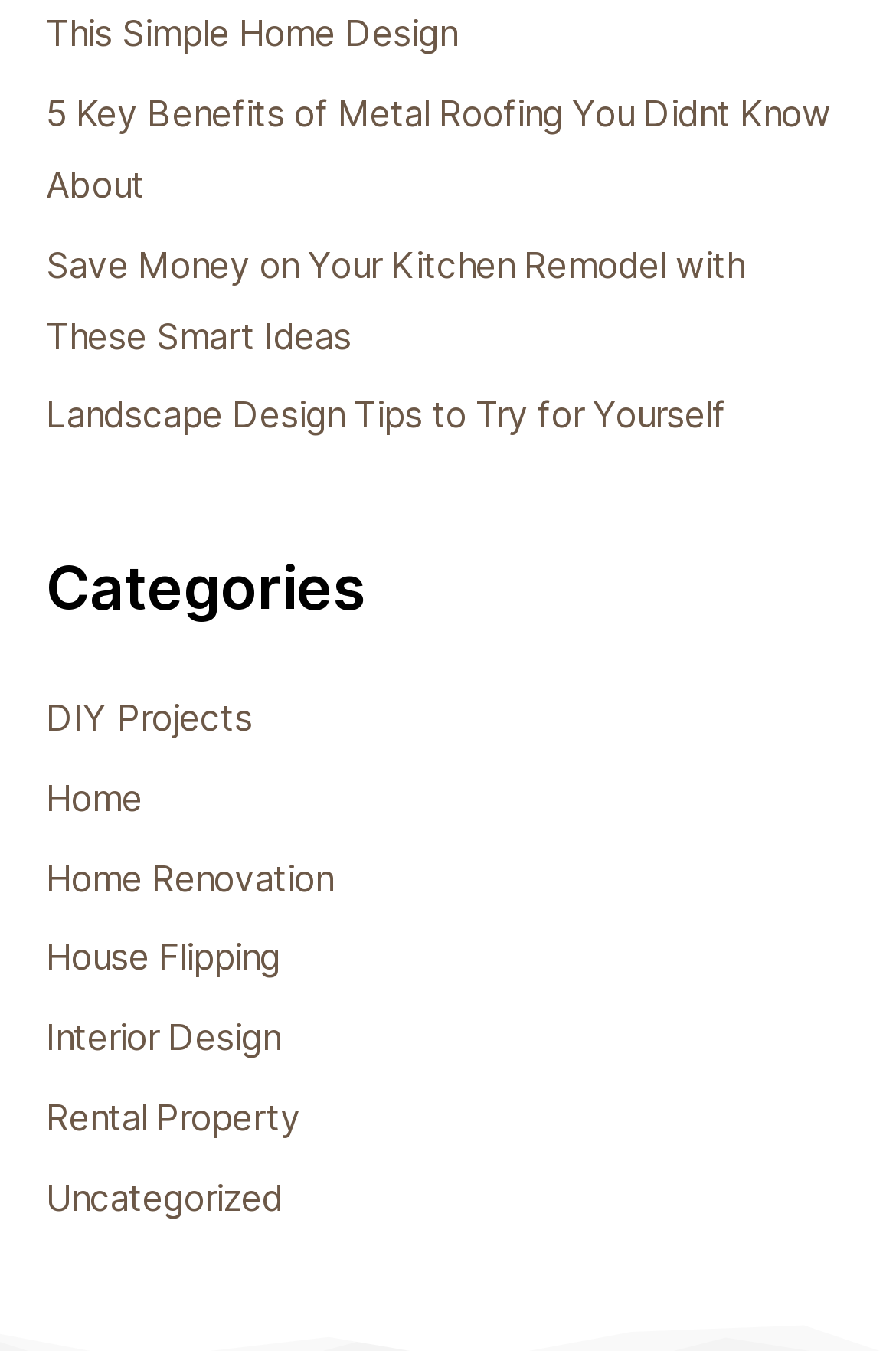Can you find the bounding box coordinates of the area I should click to execute the following instruction: "Read about the benefits of metal roofing"?

[0.051, 0.067, 0.928, 0.152]